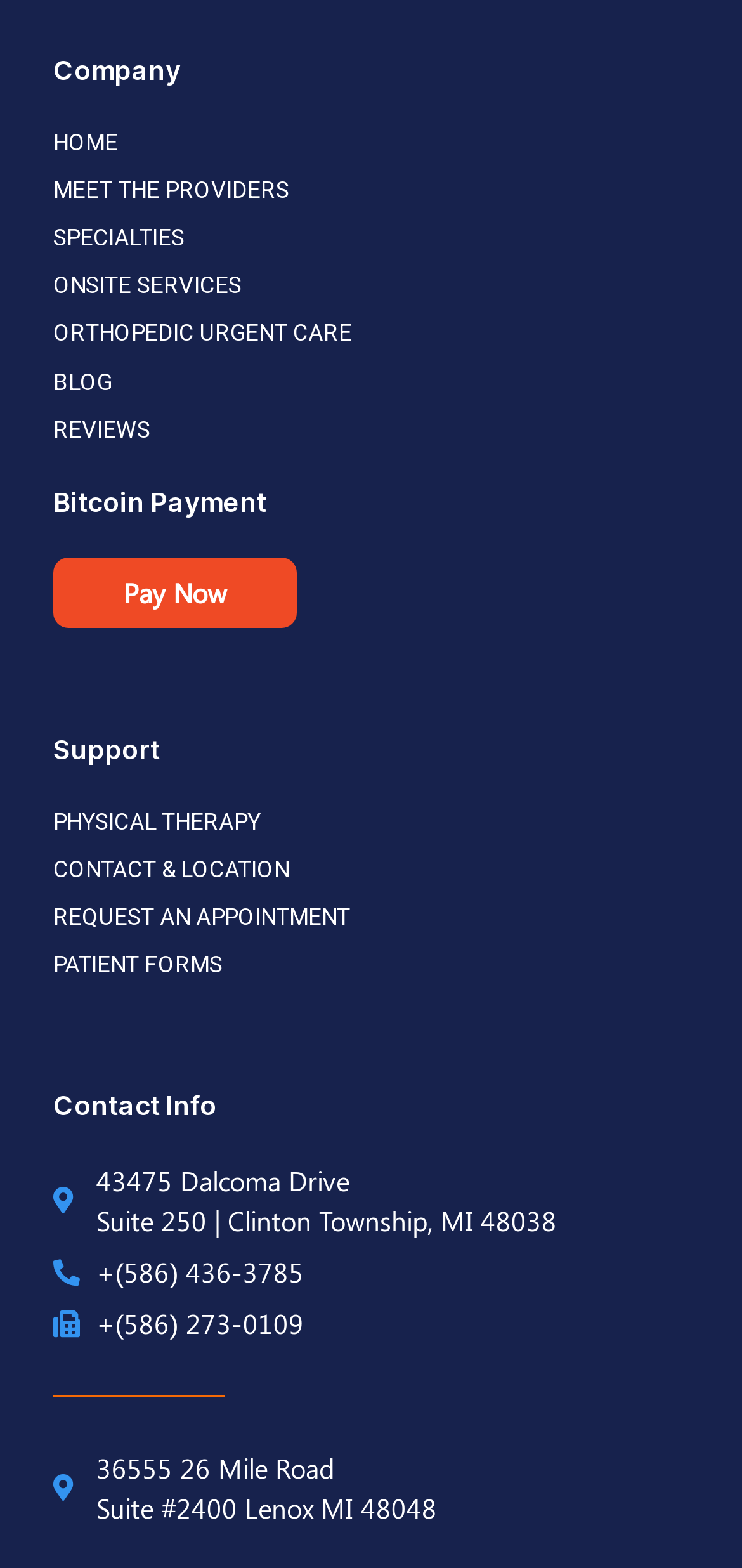Please specify the bounding box coordinates of the clickable region to carry out the following instruction: "Click on the CONTACT & LOCATION link". The coordinates should be four float numbers between 0 and 1, in the format [left, top, right, bottom].

[0.072, 0.543, 0.928, 0.567]